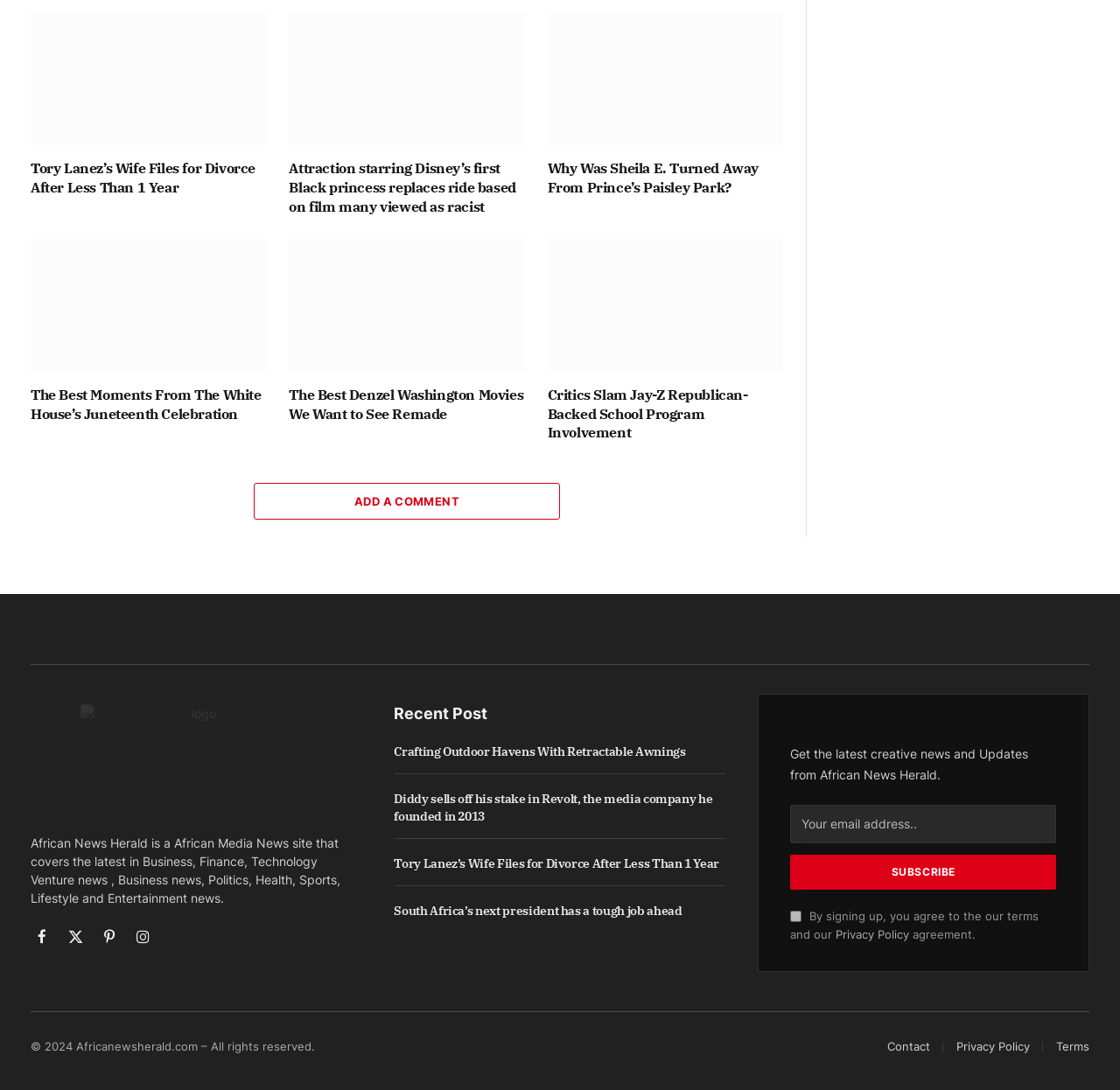Can you specify the bounding box coordinates of the area that needs to be clicked to fulfill the following instruction: "Click the 'ADD A COMMENT' link"?

[0.227, 0.443, 0.5, 0.477]